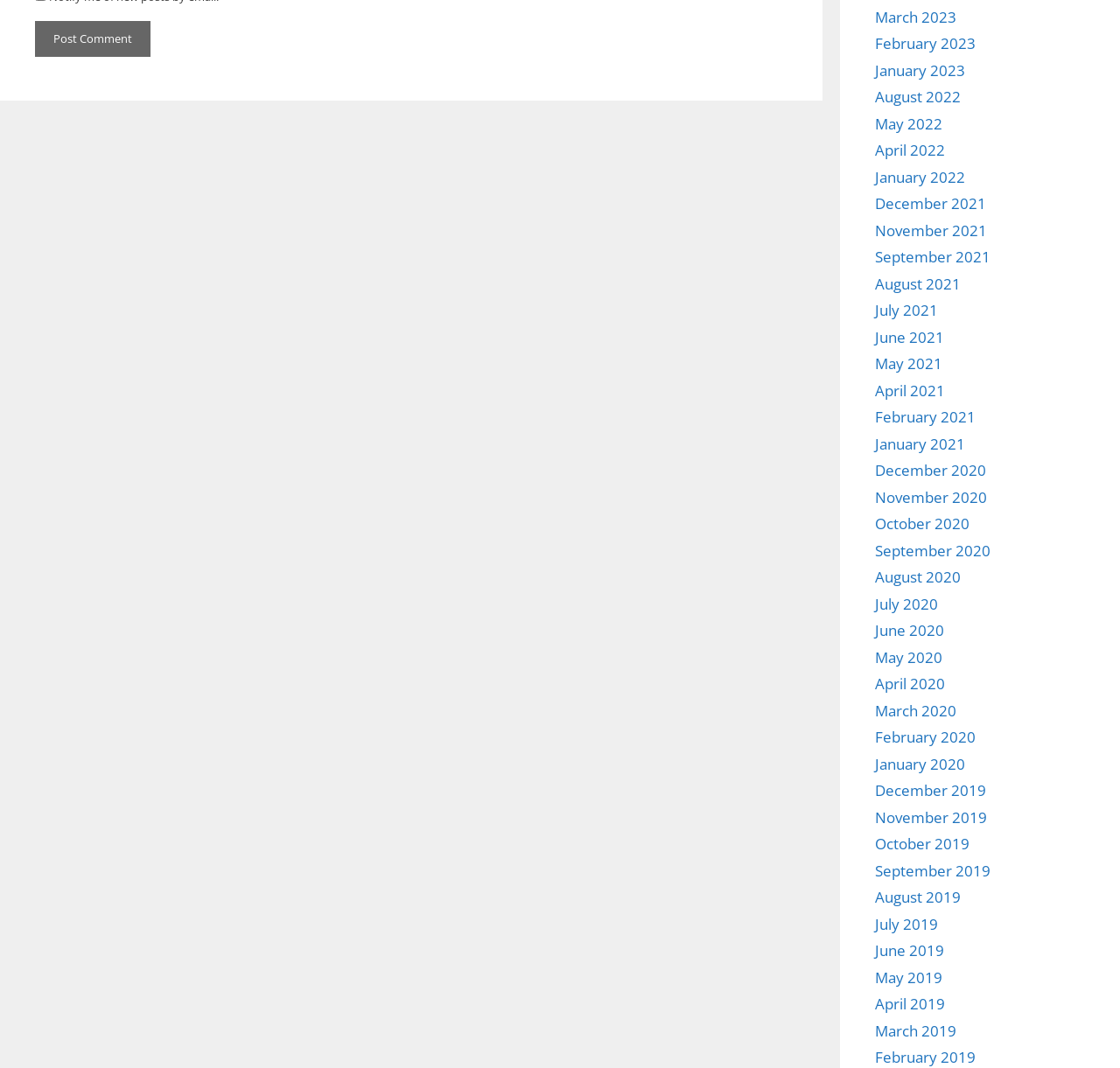Determine the bounding box coordinates of the clickable area required to perform the following instruction: "Explore February 2019 archives". The coordinates should be represented as four float numbers between 0 and 1: [left, top, right, bottom].

[0.781, 0.98, 0.871, 0.999]